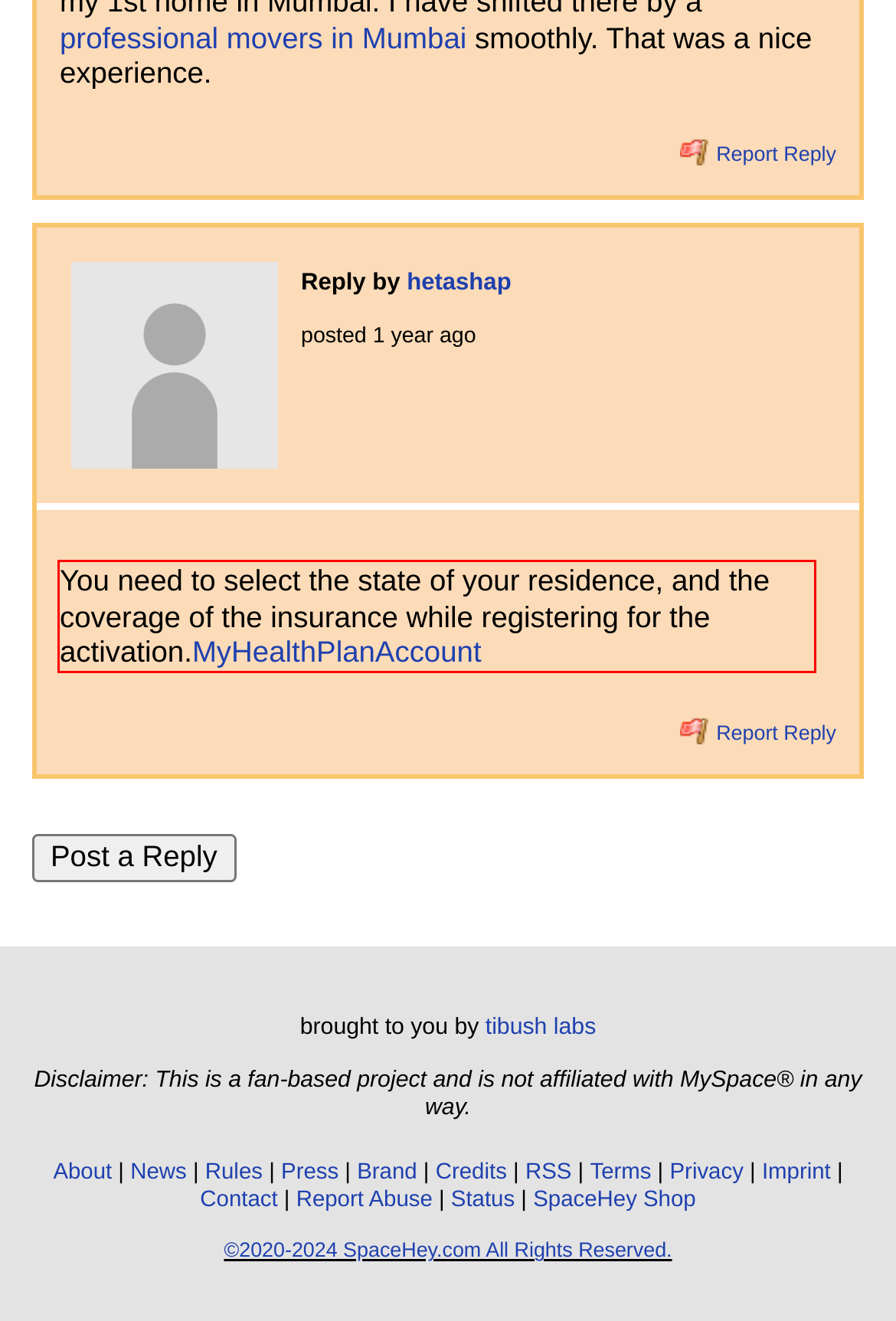Identify the red bounding box in the webpage screenshot and perform OCR to generate the text content enclosed.

You need to select the state of your residence, and the coverage of the insurance while registering for the activation.MyHealthPlanAccount